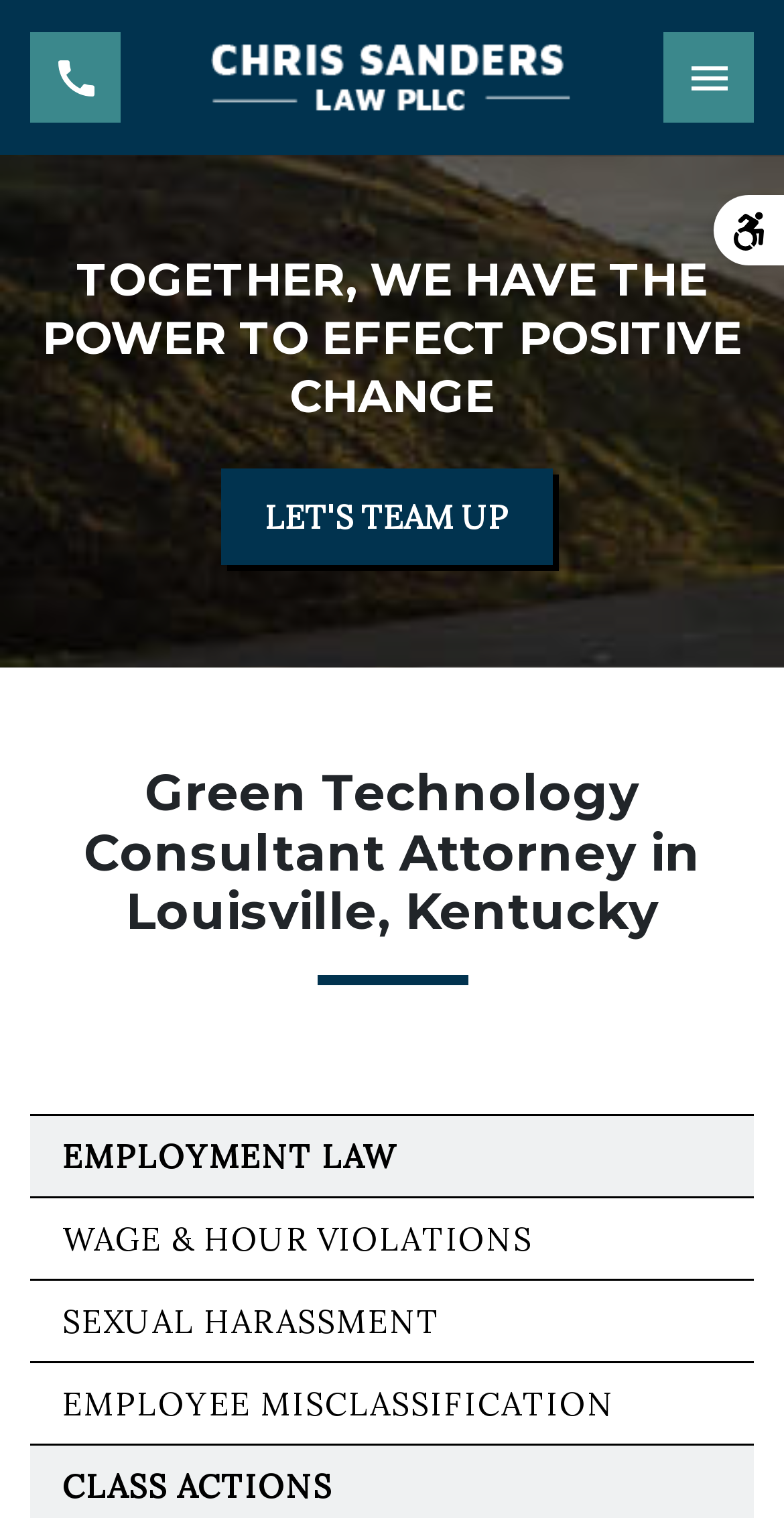Find the UI element described as: "Employee Misclassification" and predict its bounding box coordinates. Ensure the coordinates are four float numbers between 0 and 1, [left, top, right, bottom].

[0.038, 0.898, 0.962, 0.951]